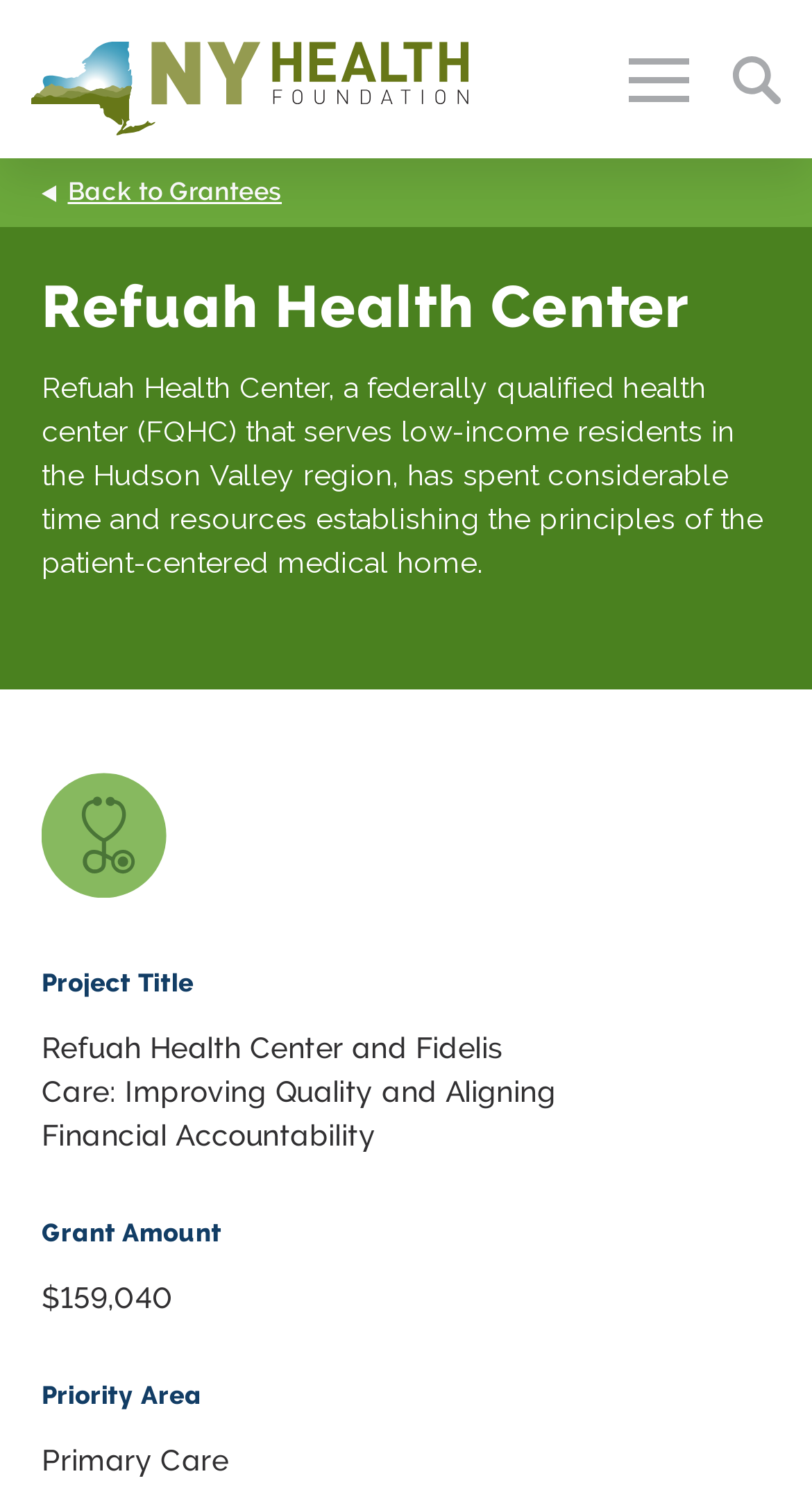Please reply to the following question with a single word or a short phrase:
What is the grant amount for the project?

$159,040